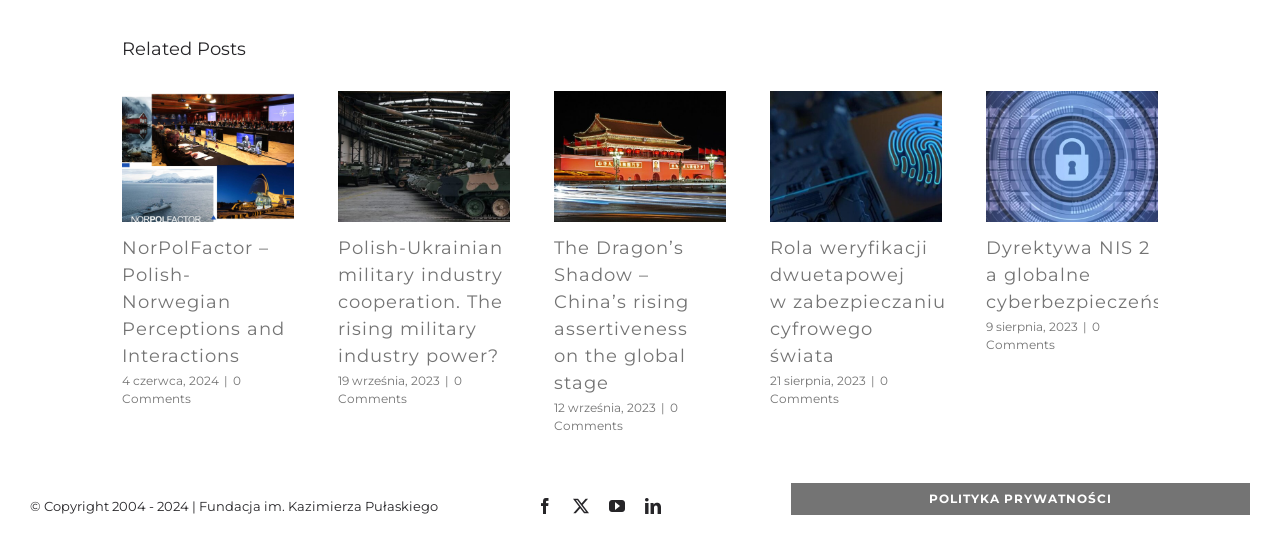Find and specify the bounding box coordinates that correspond to the clickable region for the instruction: "Click on the 'facebook' social media link".

[0.42, 0.907, 0.432, 0.936]